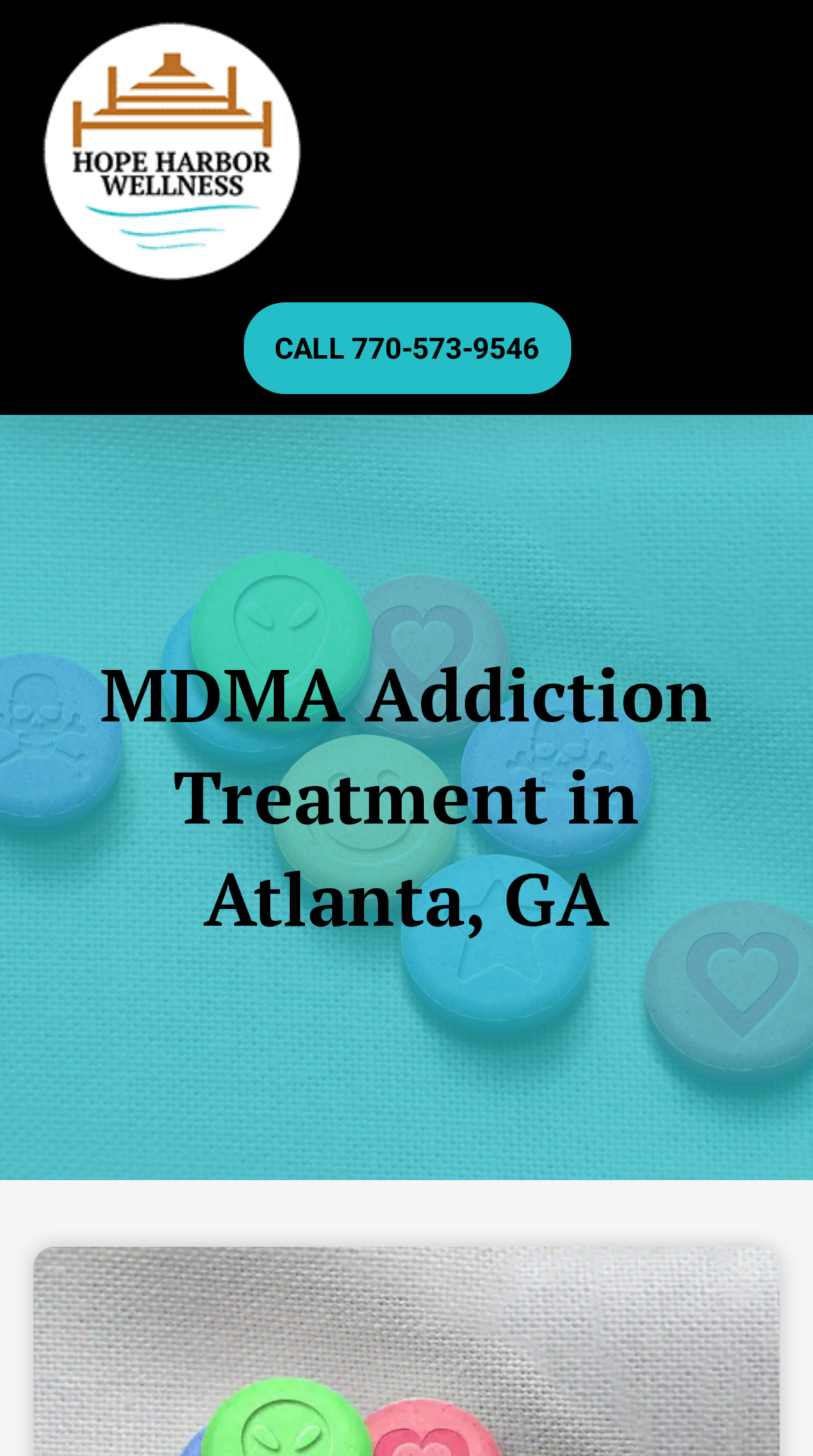Please determine the bounding box coordinates for the UI element described as: "CALL 770-573-9546".

[0.299, 0.208, 0.701, 0.271]